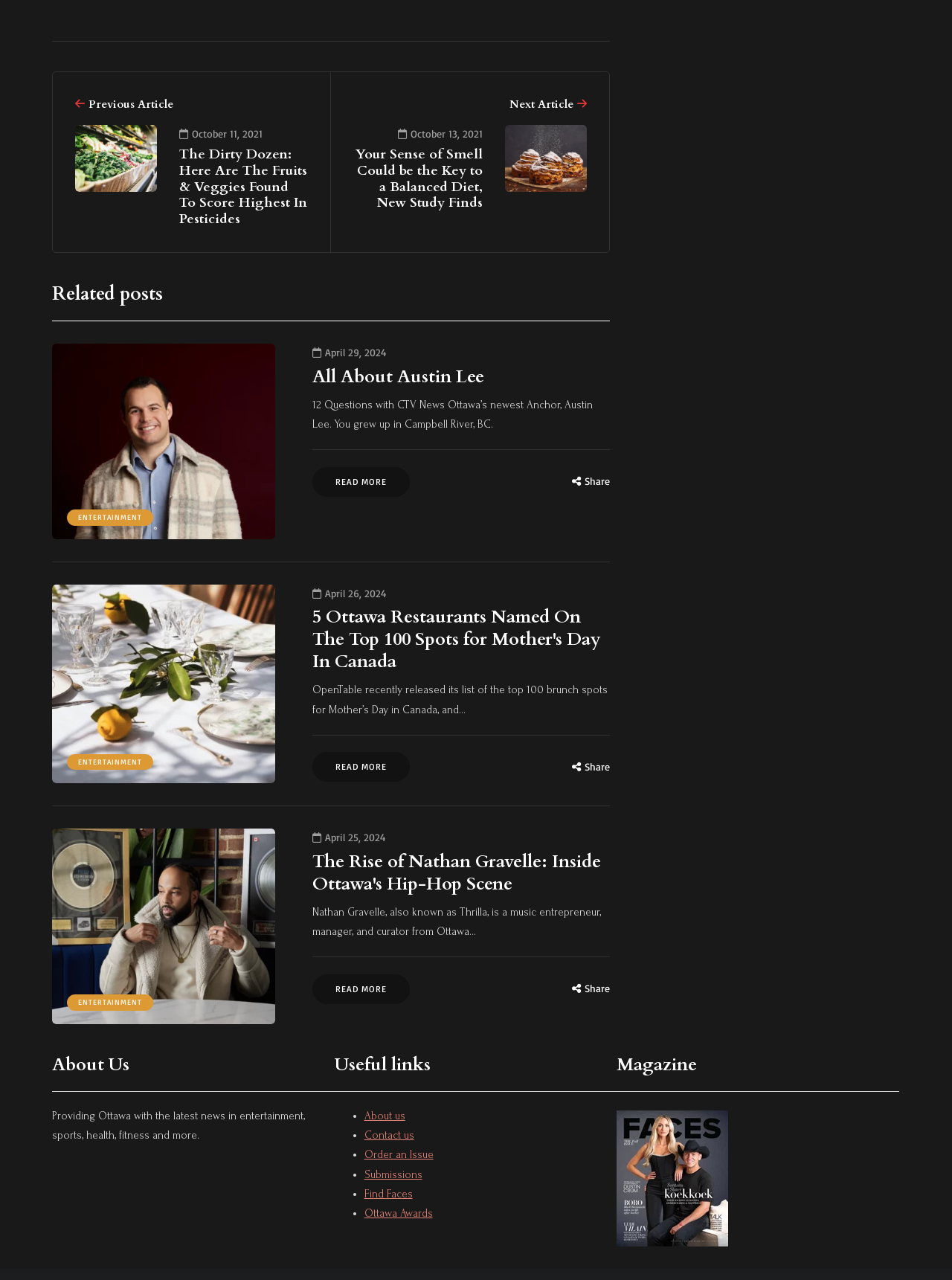Please provide the bounding box coordinate of the region that matches the element description: Order an Issue. Coordinates should be in the format (top-left x, top-left y, bottom-right x, bottom-right y) and all values should be between 0 and 1.

[0.383, 0.897, 0.455, 0.907]